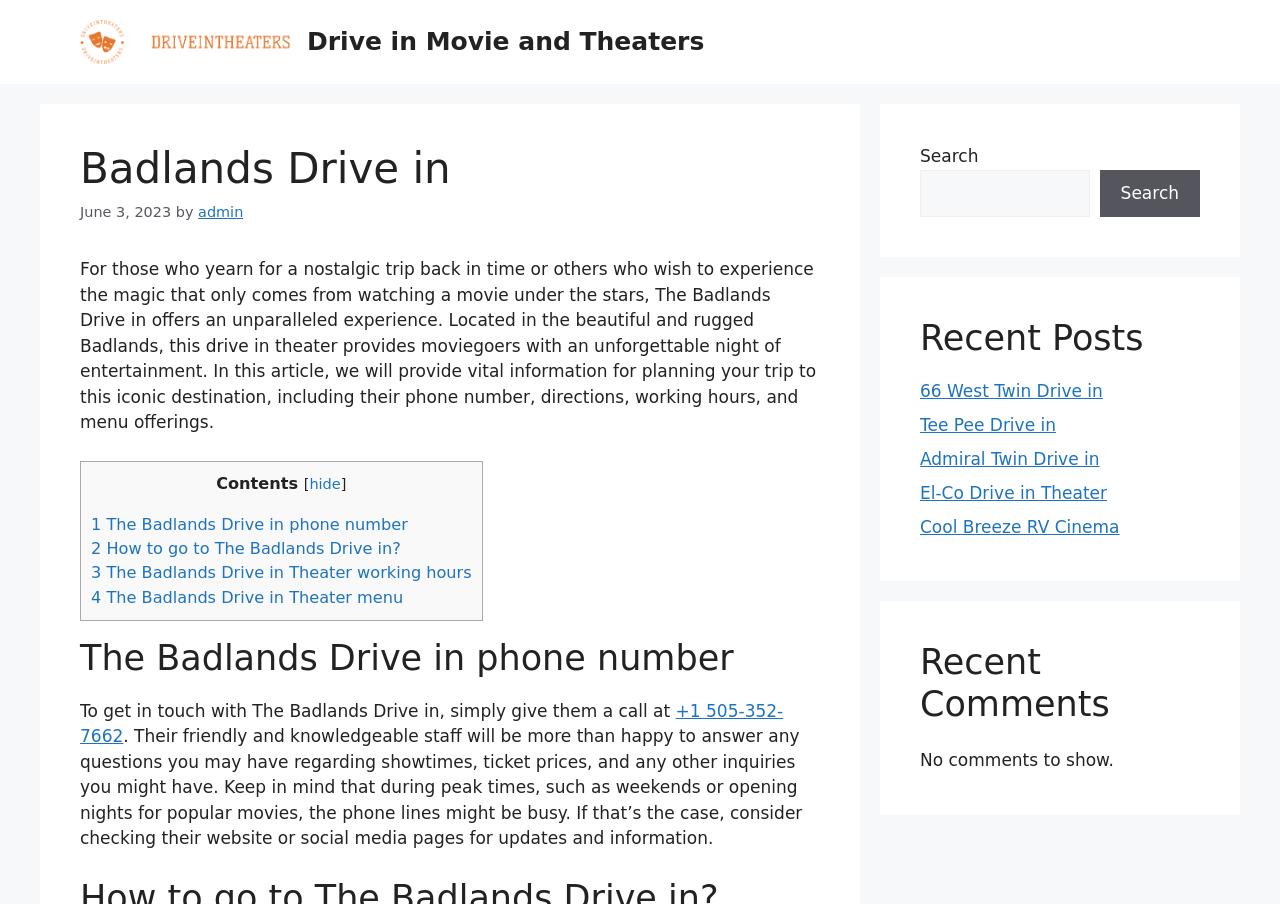Identify and extract the heading text of the webpage.

Badlands Drive in